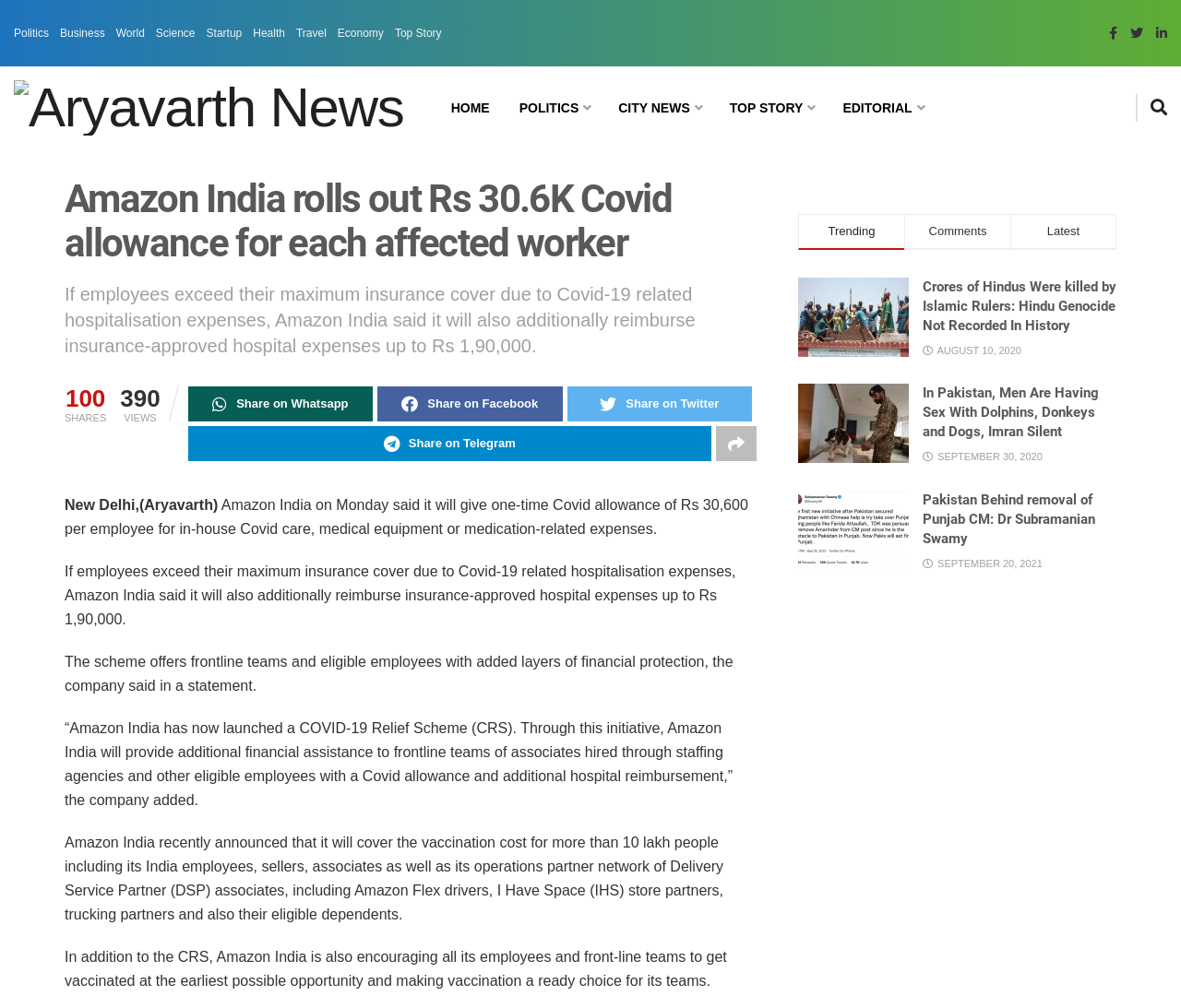What is the amount of Covid allowance provided by Amazon India?
Analyze the image and deliver a detailed answer to the question.

I found this information by reading the article, which states that Amazon India will provide a one-time Covid allowance of Rs 30,600 per employee for in-house Covid care, medical equipment or medication-related expenses.